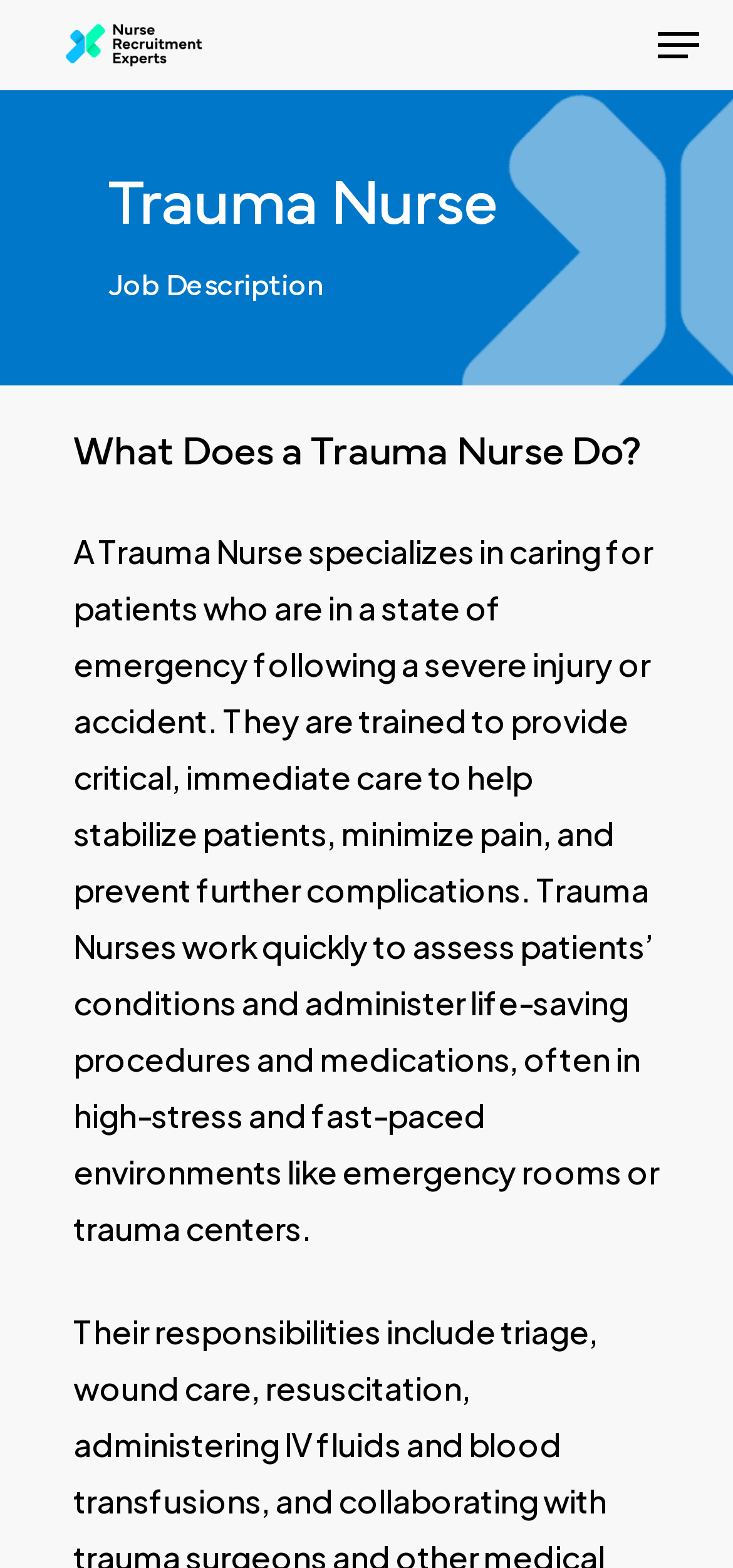Provide a comprehensive description of the webpage.

The webpage is about the job description of a Trauma Nurse. At the top left, there is a link and an image with the text "Nurse Recruitment Experts". On the top right, there is a button labeled "Navigation Menu". 

Below the top section, there is a heading that reads "Trauma Nurse" and a static text that says "Job Description". 

Under the "Job Description" section, there is a subheading "What Does a Trauma Nurse Do?" followed by a paragraph of text that describes the role of a Trauma Nurse. The text explains that Trauma Nurses care for patients in emergency situations, provide critical care, and work in high-stress environments like emergency rooms or trauma centers.